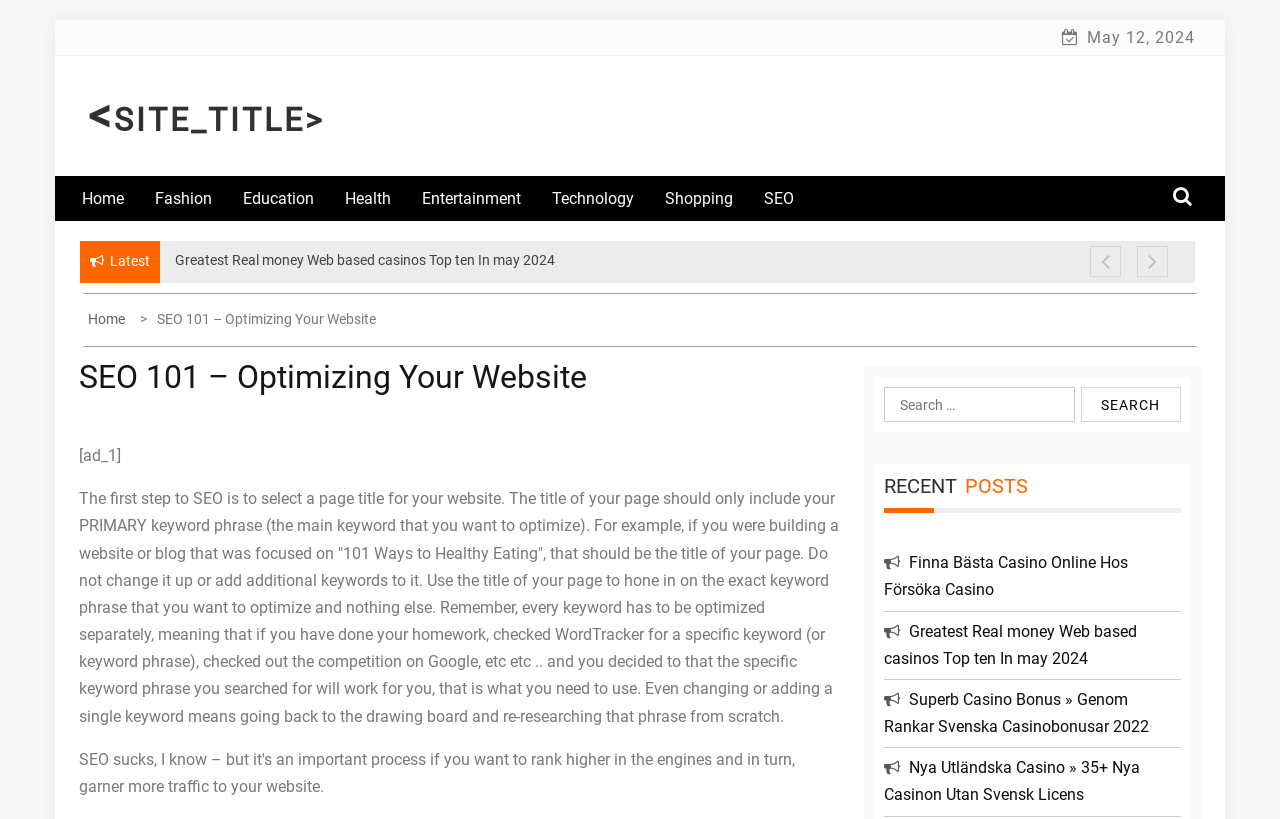Highlight the bounding box coordinates of the element you need to click to perform the following instruction: "Search for a keyword."

[0.691, 0.473, 0.923, 0.515]